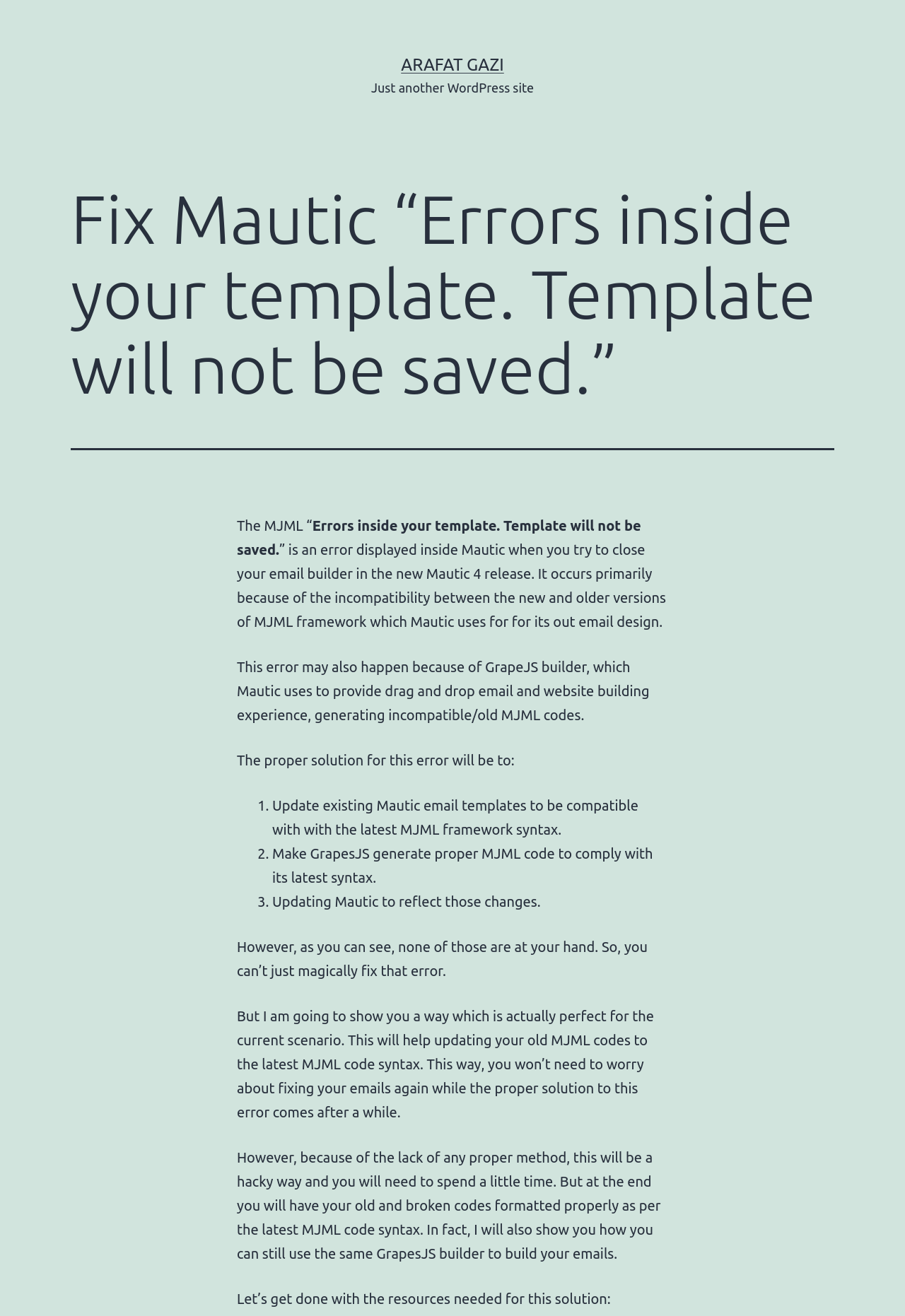Provide a one-word or short-phrase response to the question:
What is the purpose of the hacky way mentioned in the webpage?

Update old MJML codes to latest syntax